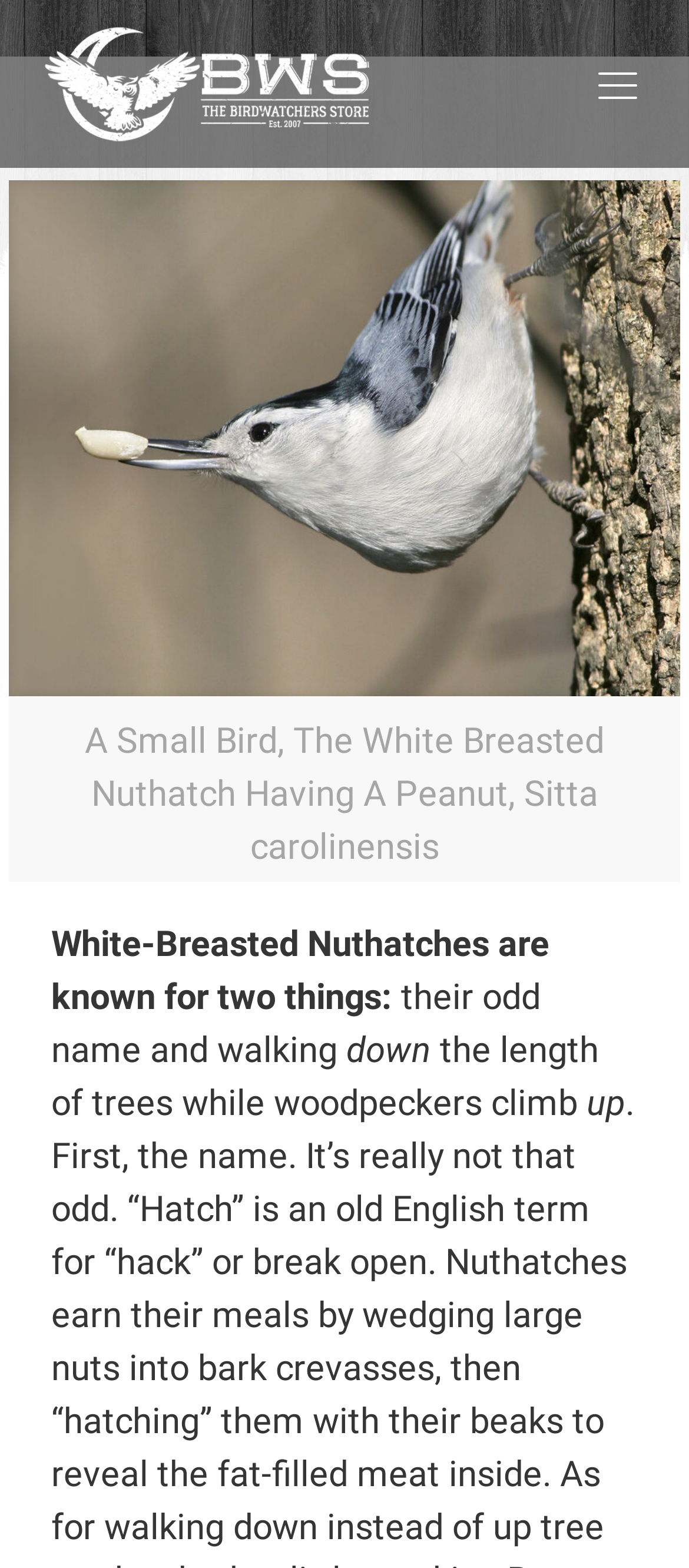What is the name of the bird in the image?
Answer the question with as much detail as you can, using the image as a reference.

I inferred this answer by looking at the image description 'A Small Bird, The White Breasted Nuthatch Having A Peanut, Sitta carolinensis' which suggests that the image is of a White Breasted Nuthatch.